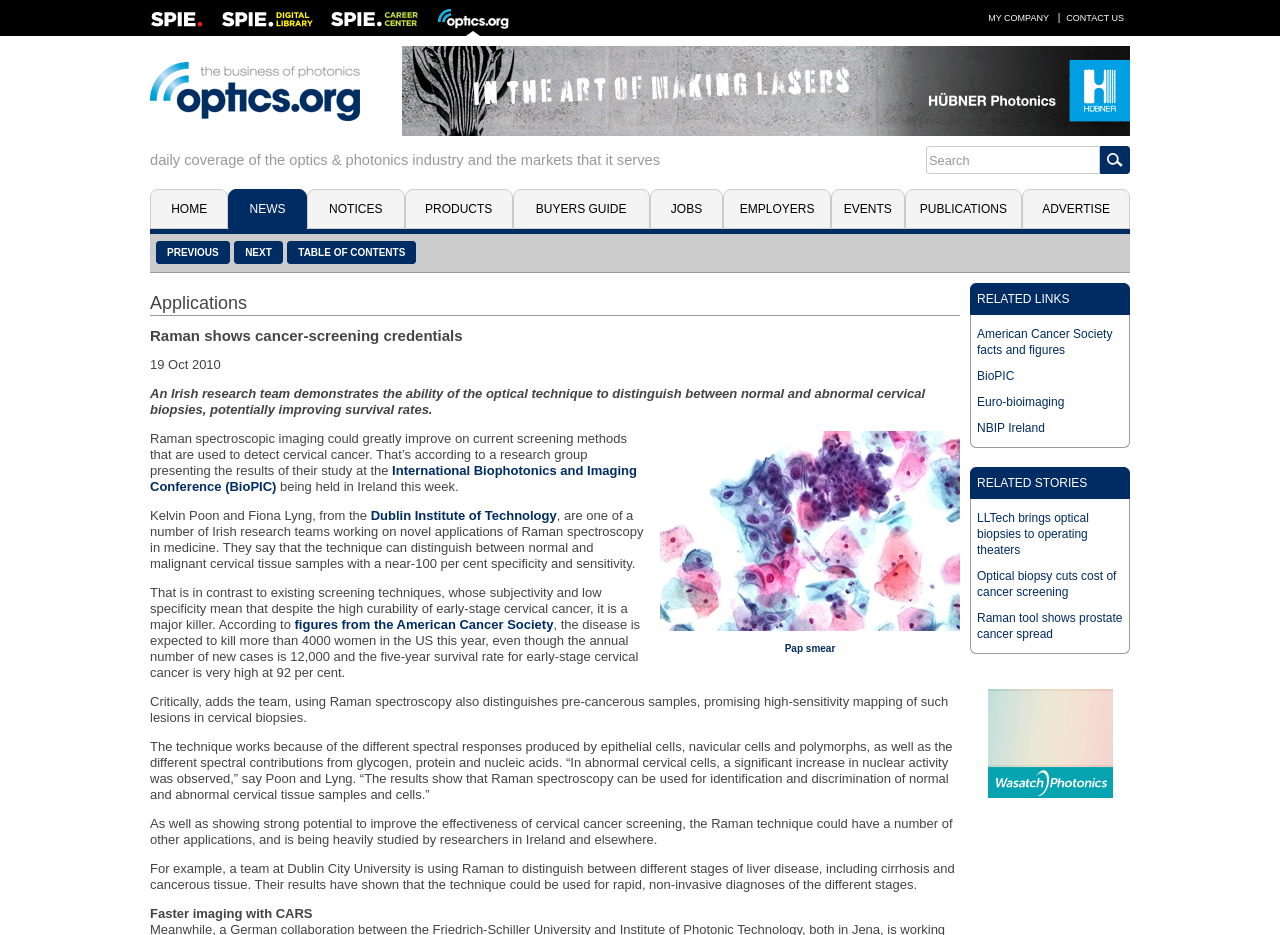Identify the bounding box coordinates necessary to click and complete the given instruction: "Read American Cancer Society facts and figures".

[0.763, 0.35, 0.869, 0.382]